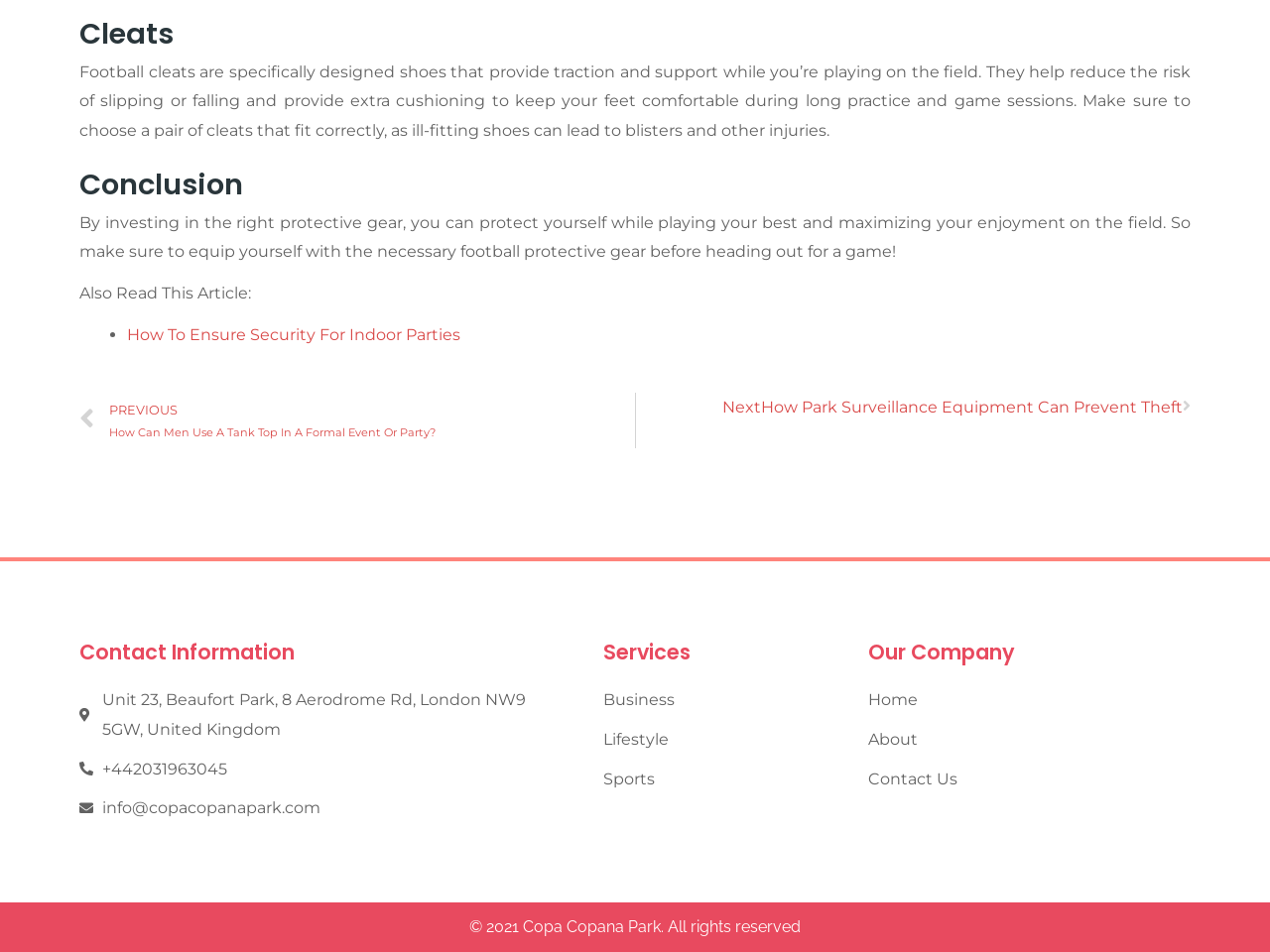Identify the bounding box coordinates for the UI element mentioned here: "About". Provide the coordinates as four float values between 0 and 1, i.e., [left, top, right, bottom].

[0.683, 0.761, 0.934, 0.792]